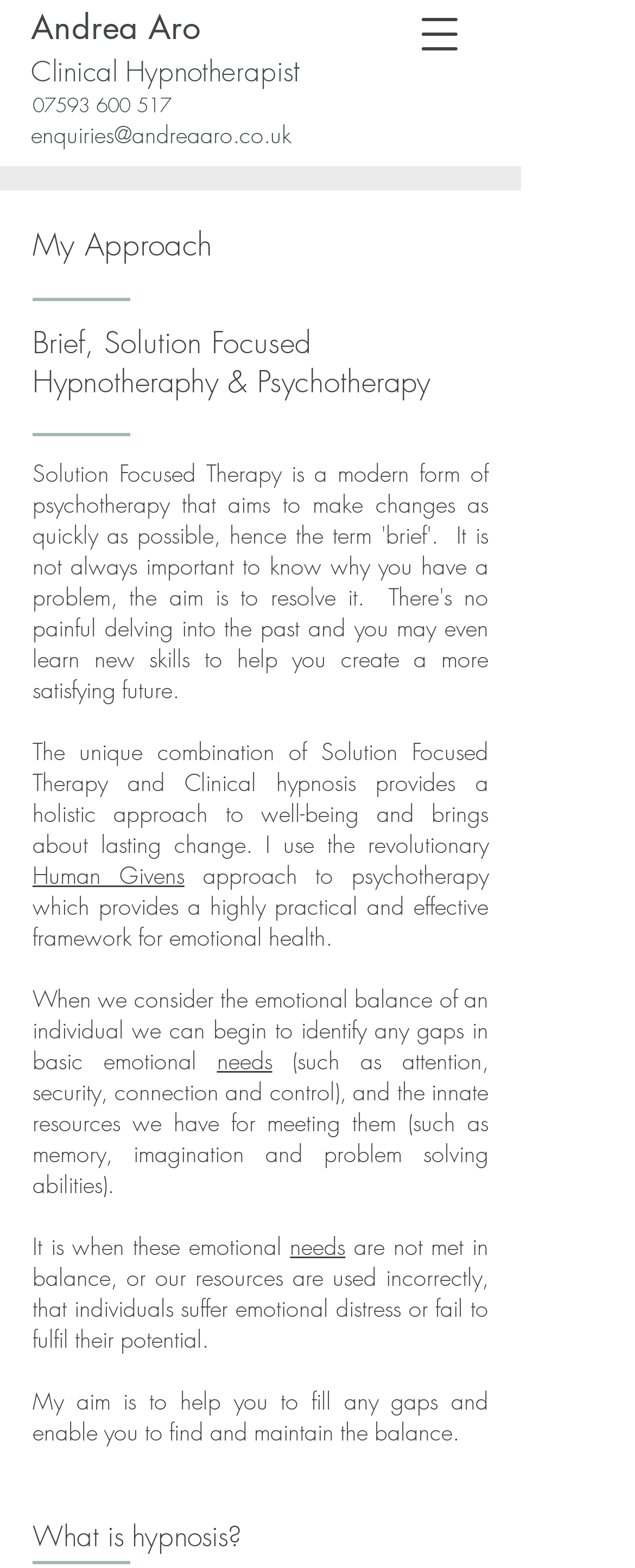Locate the heading on the webpage and return its text.

07593 600 517